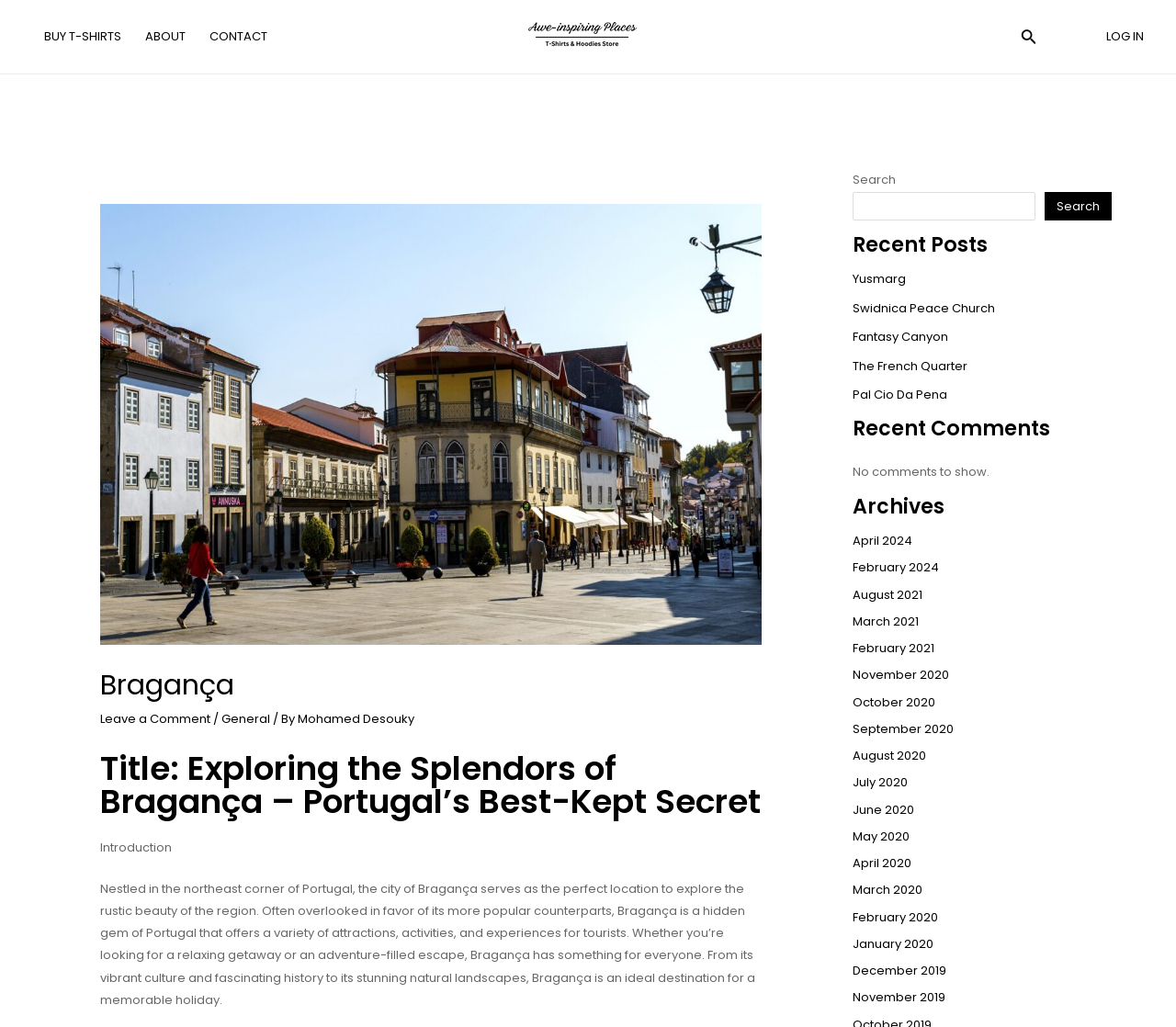Use one word or a short phrase to answer the question provided: 
What is the purpose of the search icon link?

To search